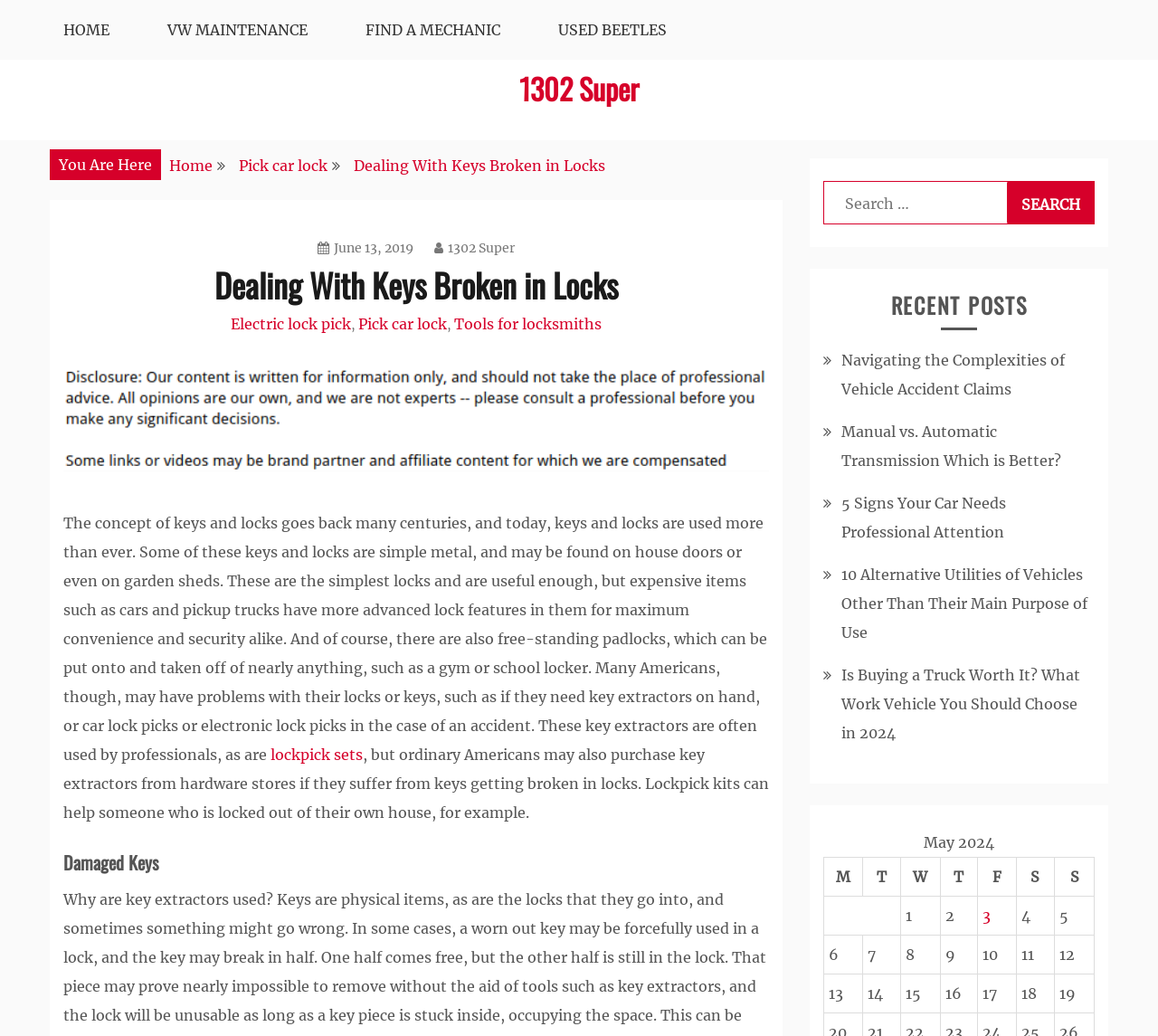What is the title of the recent post?
Refer to the image and provide a detailed answer to the question.

The recent post section on the webpage lists several recent posts, and the title of the first post is 'Navigating the Complexities of Vehicle Accident Claims'.